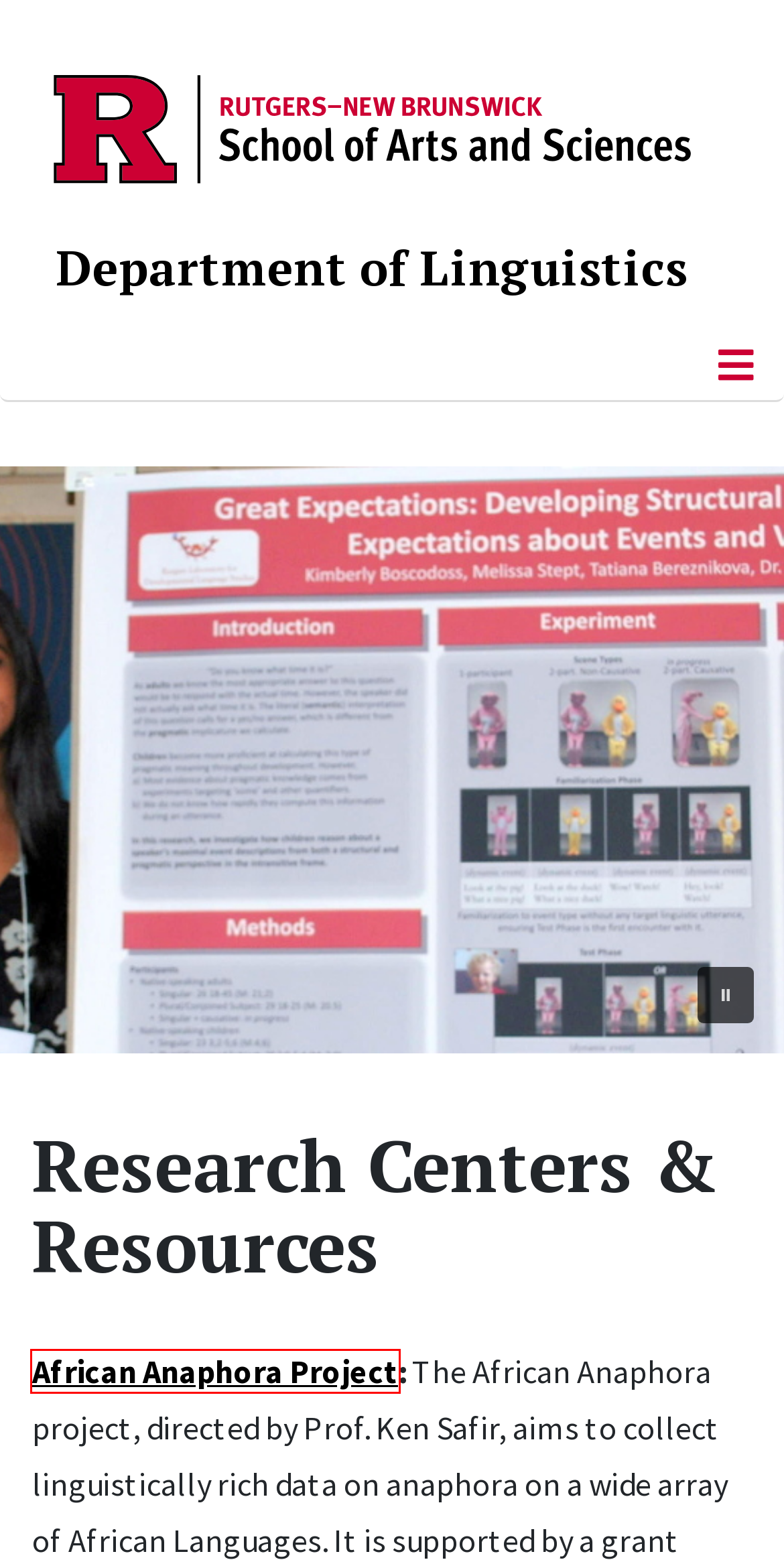A screenshot of a webpage is provided, featuring a red bounding box around a specific UI element. Identify the webpage description that most accurately reflects the new webpage after interacting with the selected element. Here are the candidates:
A. Center for African Studies
B. Rutgers Today | Rutgers University
C. Copyright Information | Rutgers University
D. login - skip to CAS - Rutgers IT Help
E. Rutgers University
F. Error Page
G. The Language Center | School of Arts and Sciences - Rutgers, The State University of New Jersey
H. The Afranaph Project: Anaphora in the African Languages

H